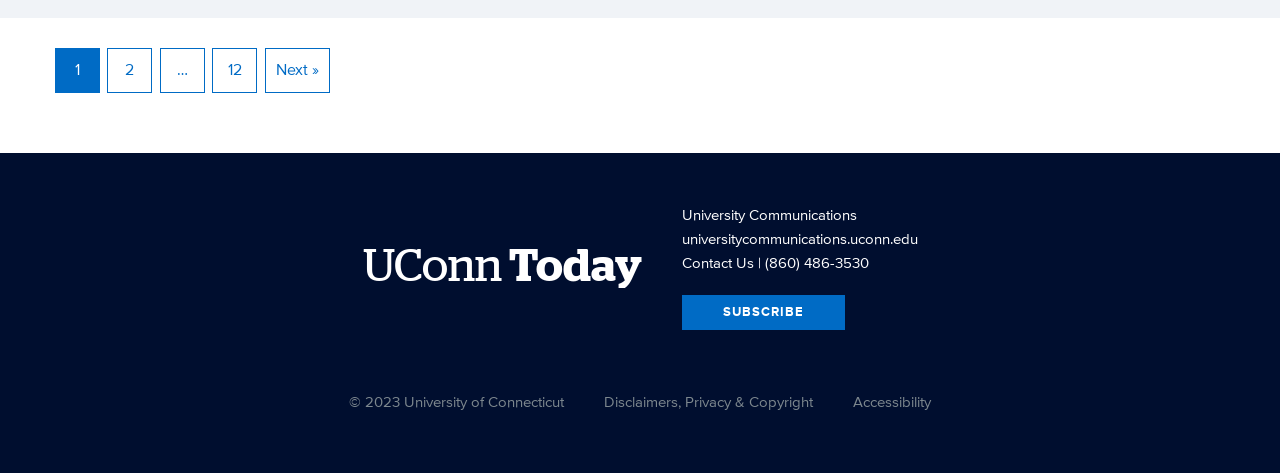Find and specify the bounding box coordinates that correspond to the clickable region for the instruction: "contact us".

[0.532, 0.533, 0.589, 0.577]